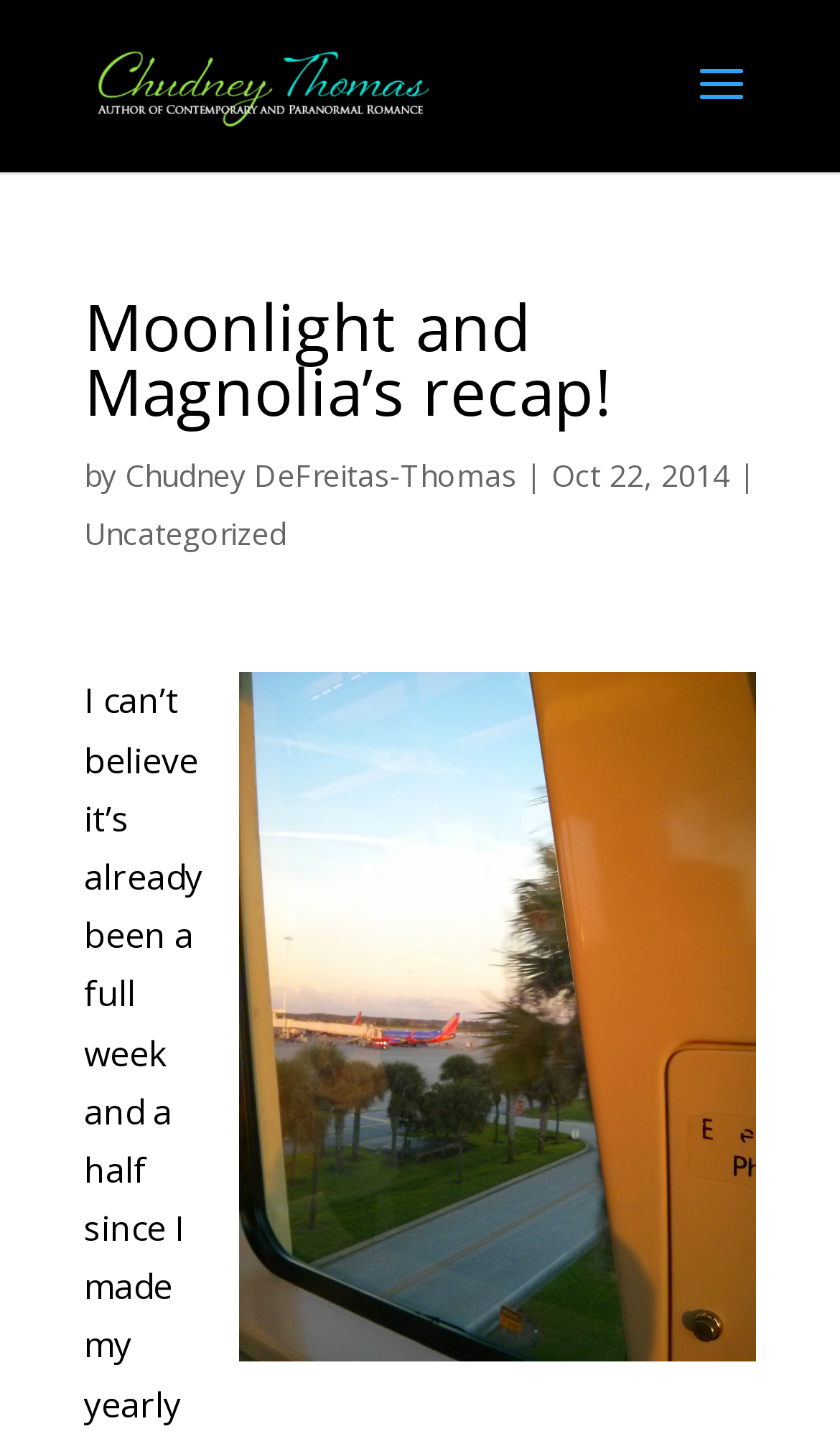What is the name of the author of the recap?
Look at the screenshot and respond with one word or a short phrase.

Chudney DeFreitas-Thomas